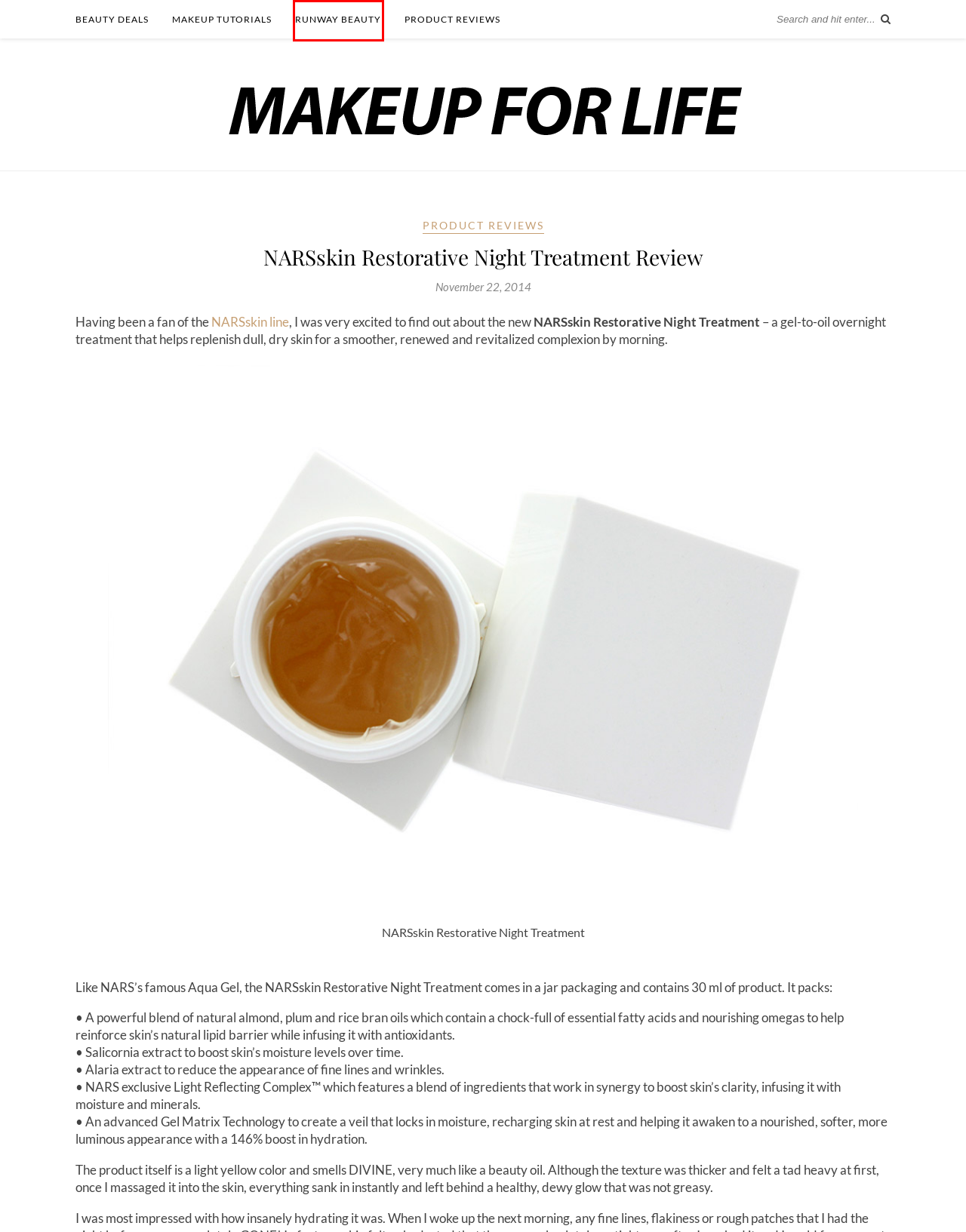With the provided screenshot showing a webpage and a red bounding box, determine which webpage description best fits the new page that appears after clicking the element inside the red box. Here are the options:
A. Policies & Disclosures – Makeup For Life
B. Press & Mentions – Makeup For Life
C. NARSskin Skincare Line First Look and Reviews – Makeup For Life
D. Makeup For Life – Beauty Blog, Makeup Tutorials and Product Reviews
E. Beauty Deals of the Month – Makeup For Life
F. Product Reviews – Makeup For Life
G. Makeup Tutorials – Makeup For Life
H. Runway Beauty – Makeup For Life

H